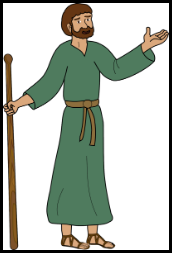Provide a one-word or brief phrase answer to the question:
What is the character holding in one hand?

A wooden staff